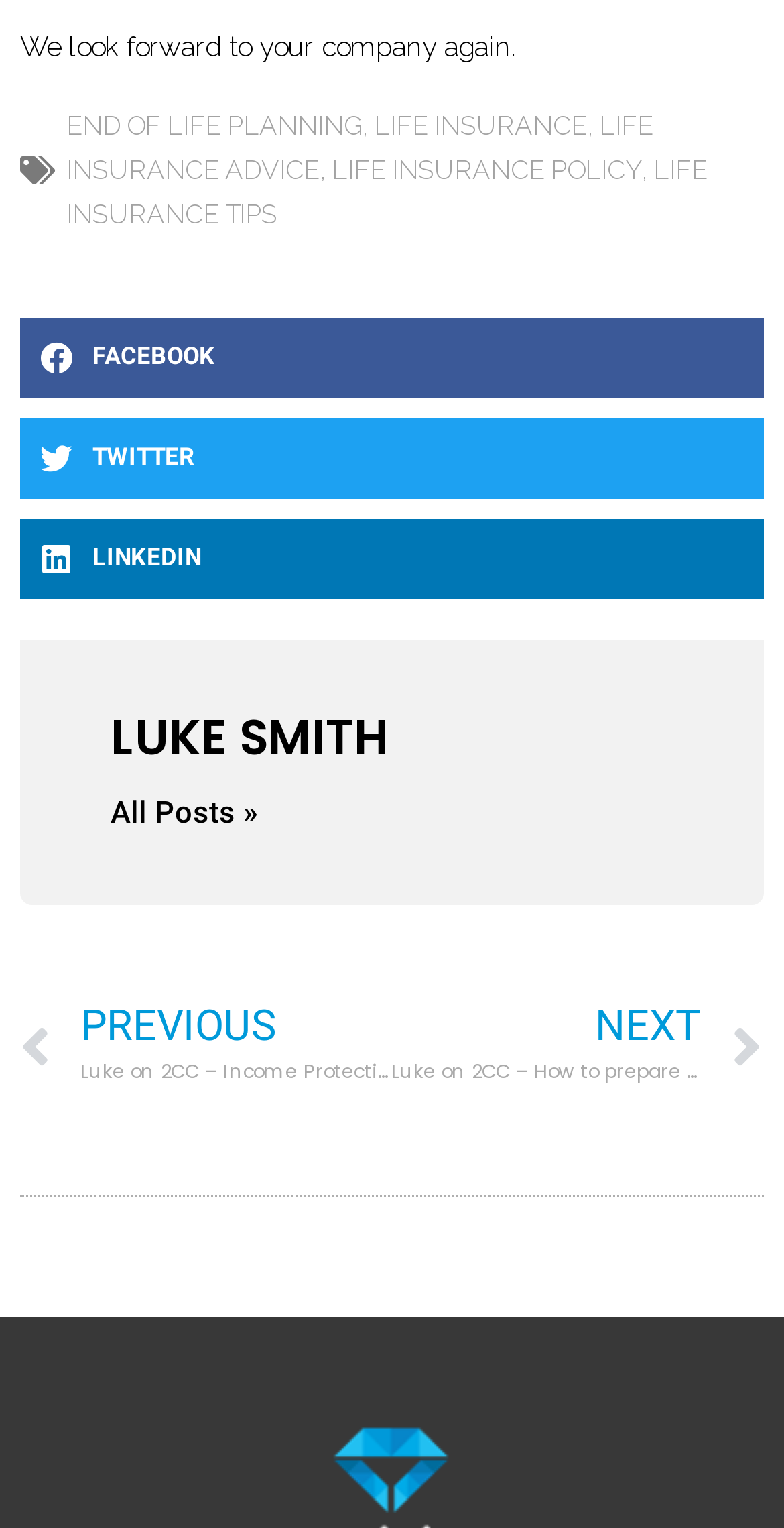What is the relationship between the links at the top?
Refer to the image and give a detailed answer to the question.

The links at the top, including 'END OF LIFE PLANNING', 'LIFE INSURANCE', 'LIFE INSURANCE ADVICE', 'LIFE INSURANCE POLICY', and 'LIFE INSURANCE TIPS', are related to each other as they are all topics related to life insurance. They are also separated by commas, indicating that they are related topics or subtopics.